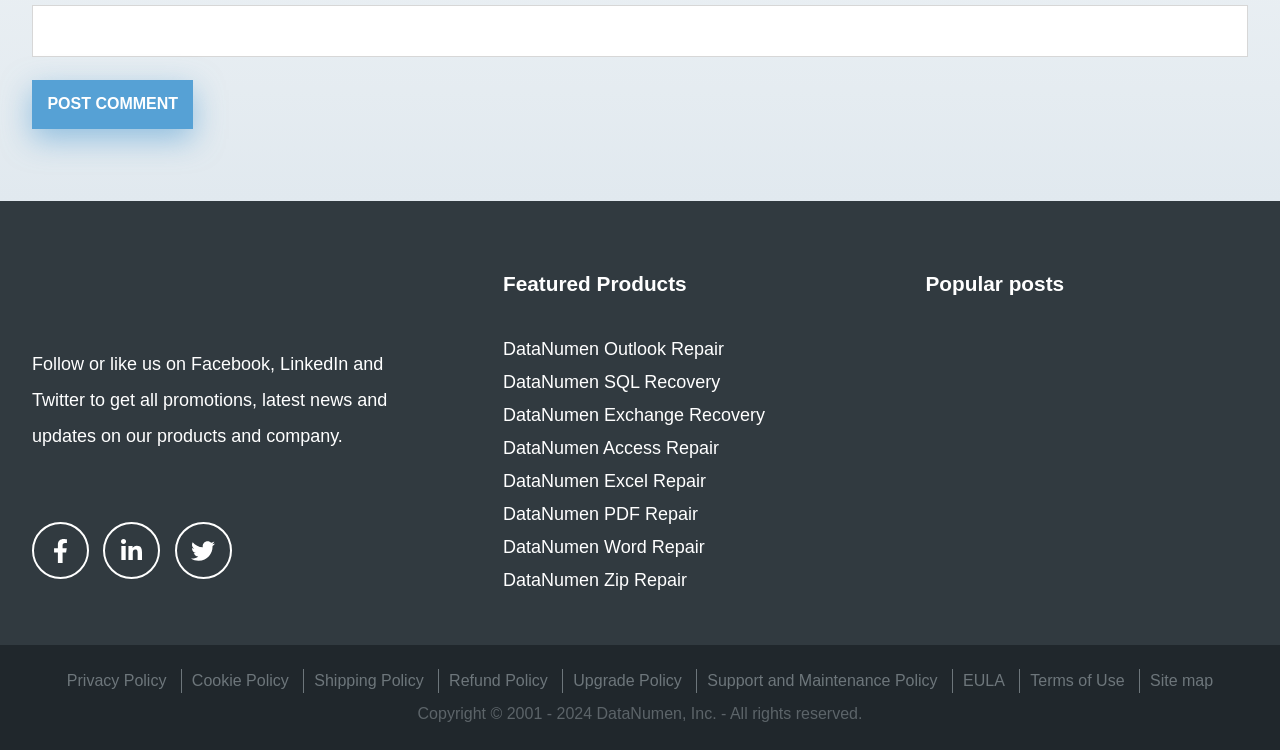Determine the bounding box coordinates of the clickable region to follow the instruction: "Read Privacy Policy".

[0.052, 0.897, 0.13, 0.919]